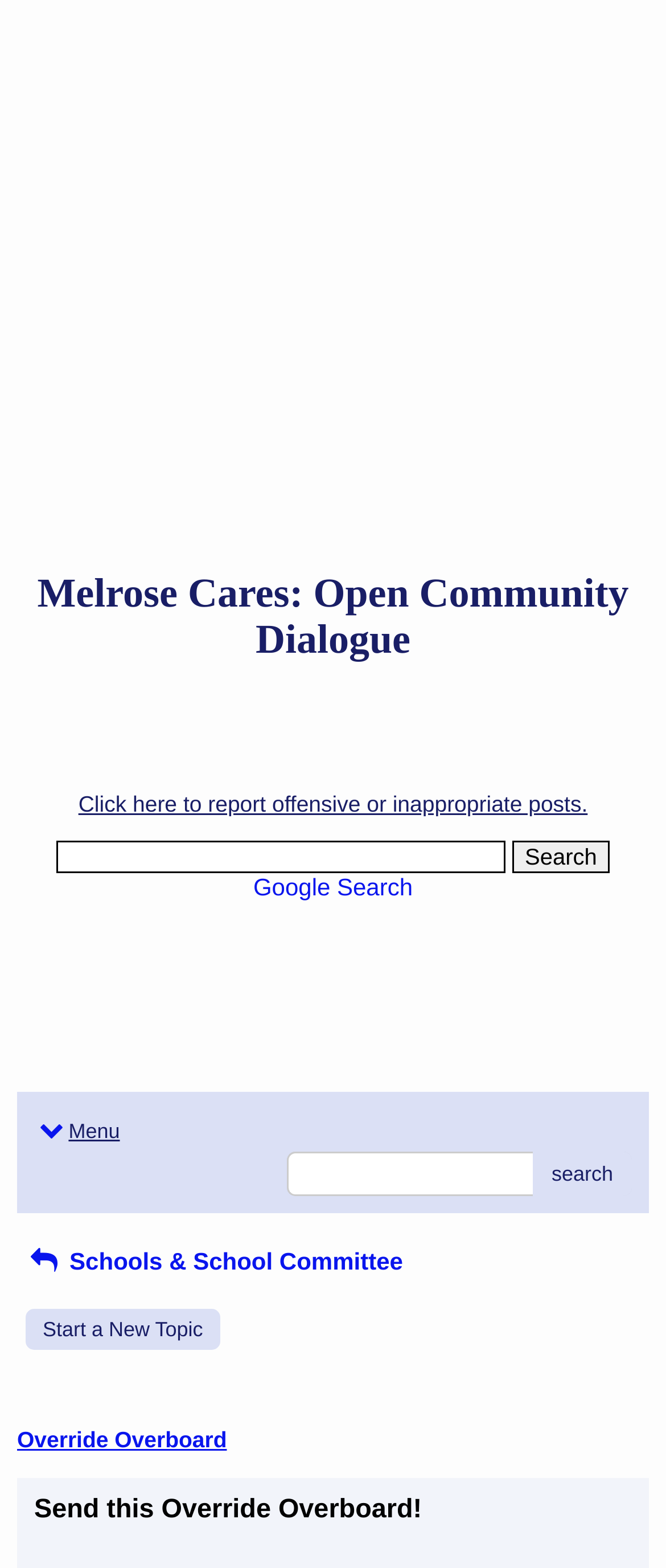Please pinpoint the bounding box coordinates for the region I should click to adhere to this instruction: "Report offensive or inappropriate posts".

[0.118, 0.505, 0.882, 0.521]